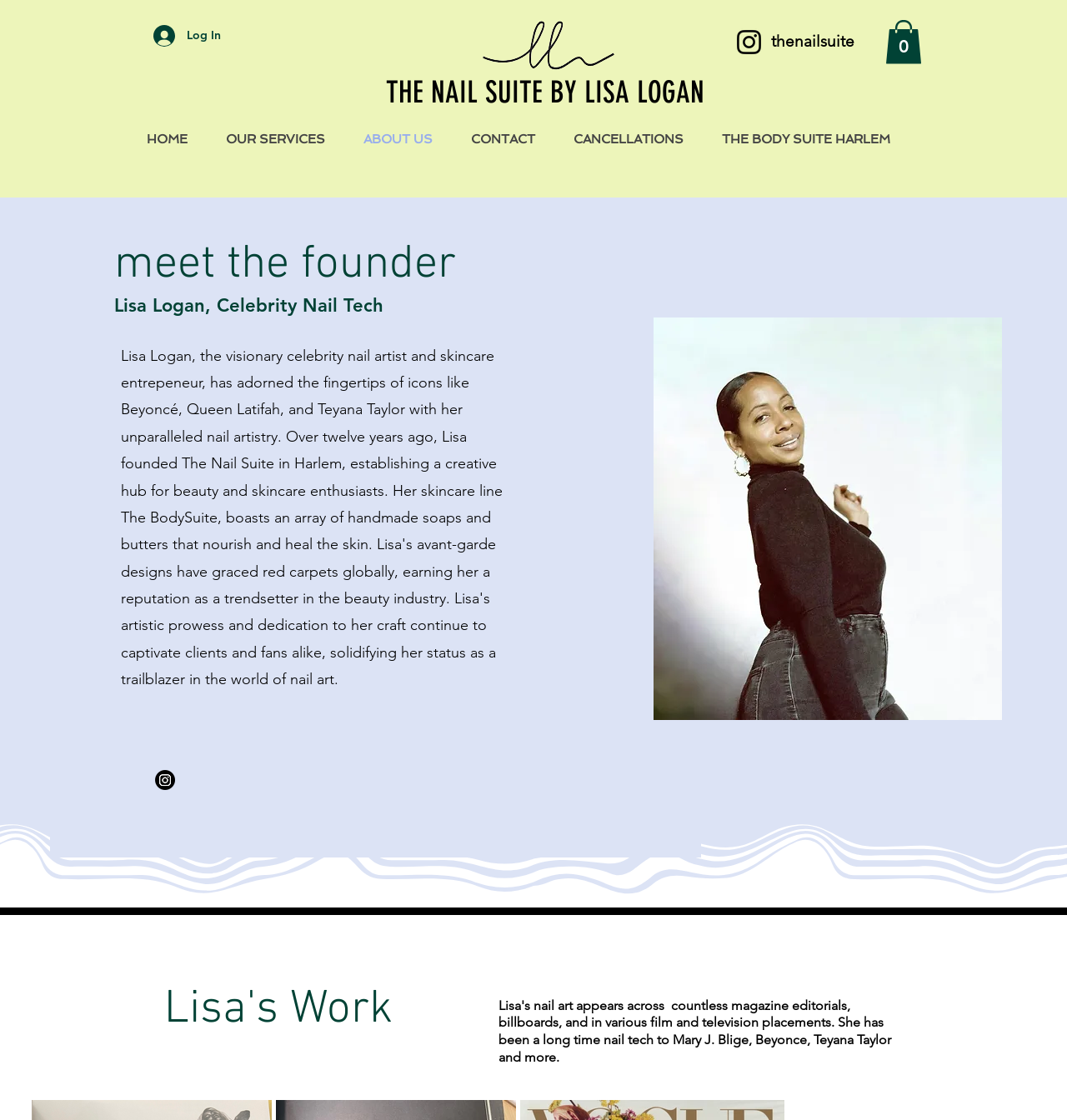Given the element description "Log In" in the screenshot, predict the bounding box coordinates of that UI element.

[0.133, 0.018, 0.218, 0.046]